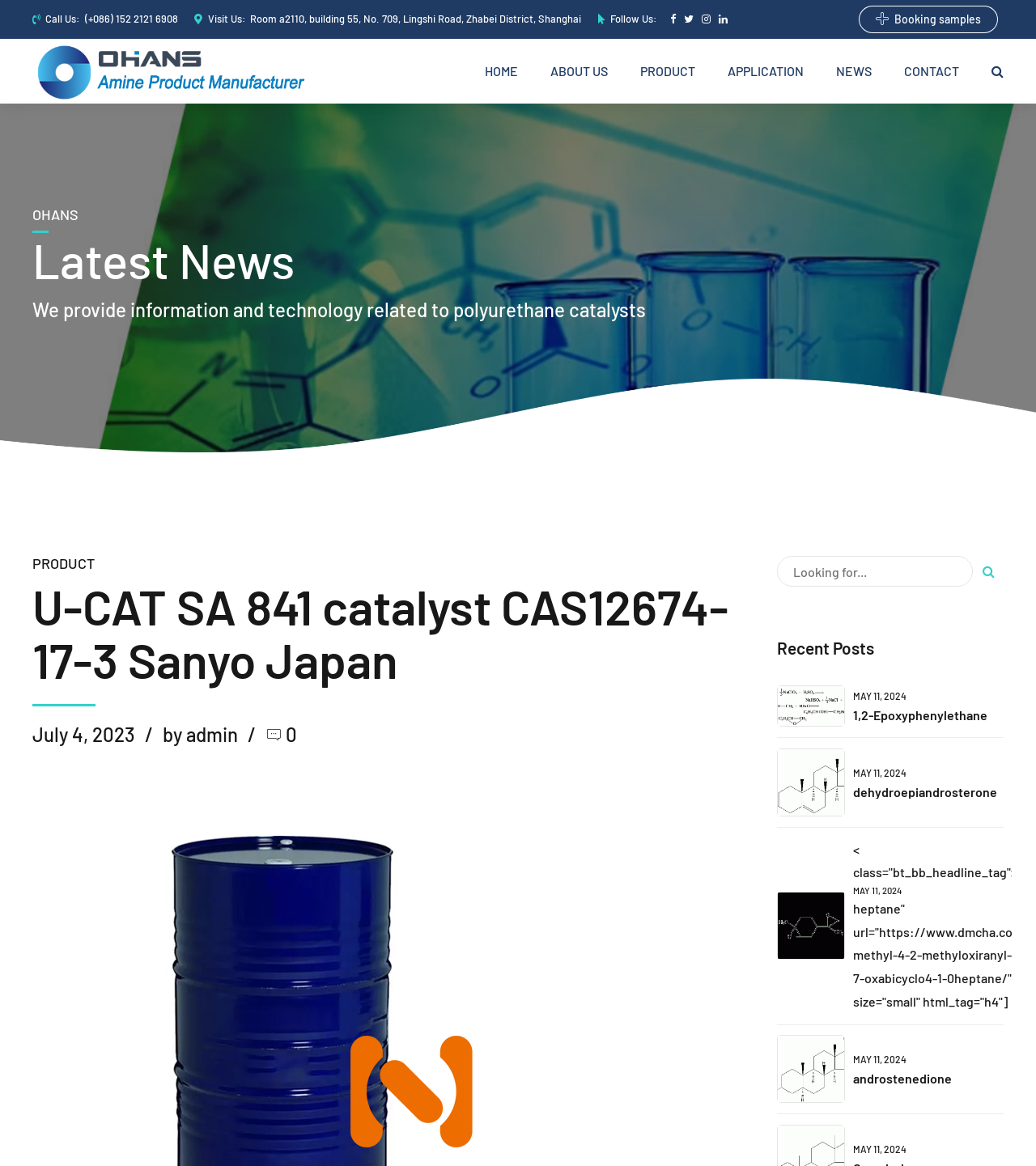Locate the bounding box coordinates of the element I should click to achieve the following instruction: "Visit our office".

[0.188, 0.012, 0.561, 0.021]